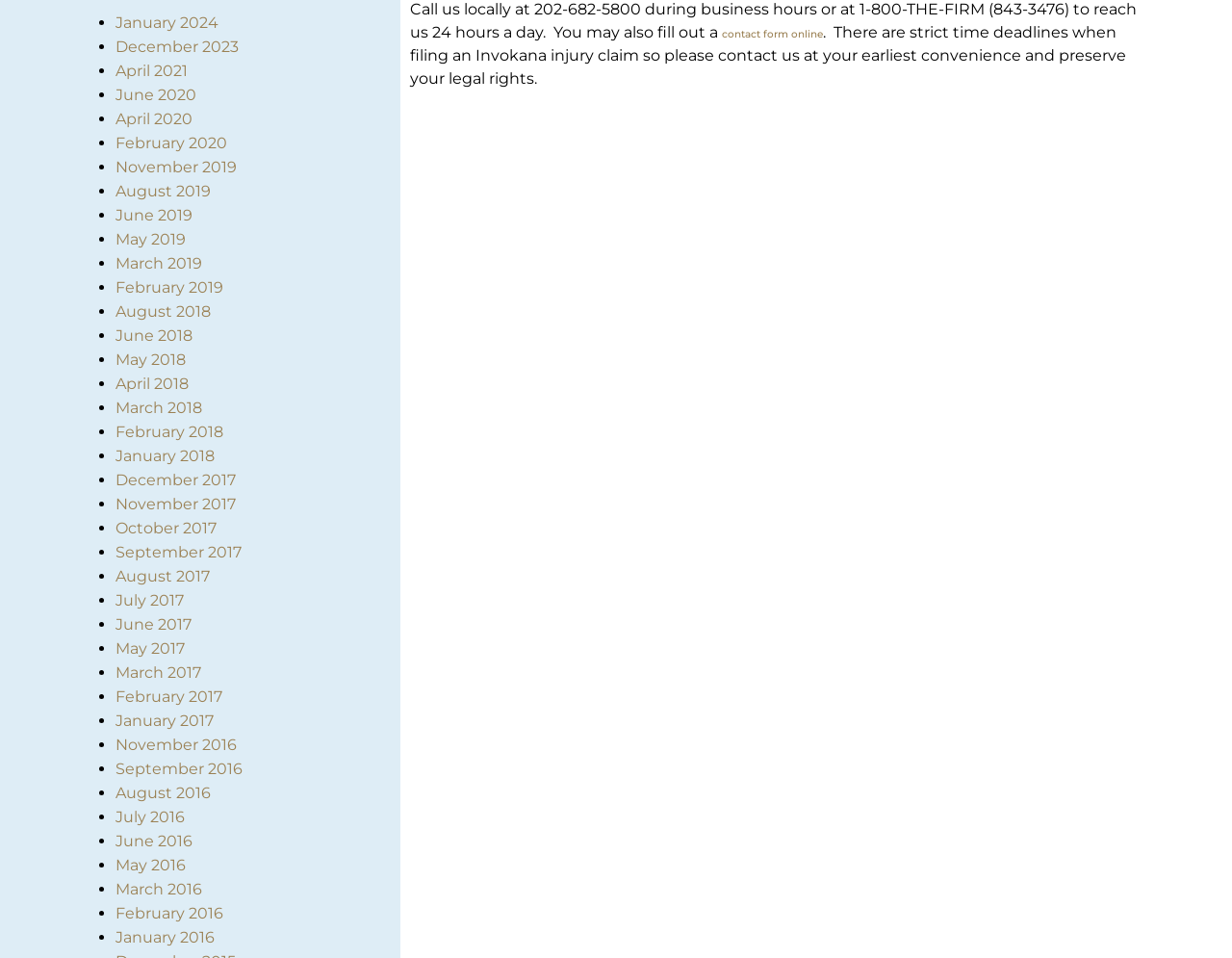Could you please study the image and provide a detailed answer to the question:
Is there a link to a contact form?

I found a link with the text 'contact form online' at the bottom of the list, which suggests that it leads to a contact form.